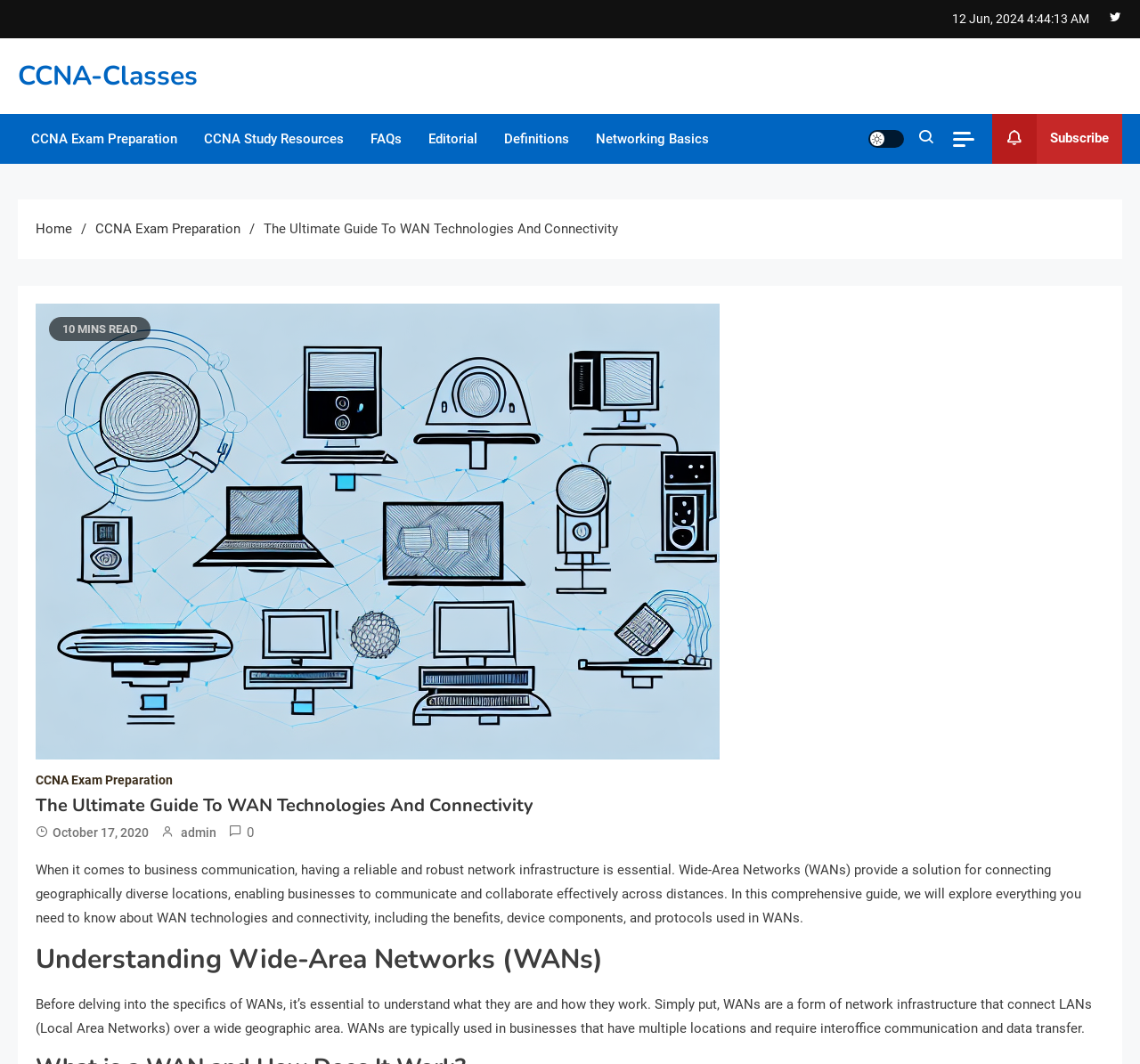How many years of experience does the author have in teaching mathematics?
Using the visual information from the image, give a one-word or short-phrase answer.

30 years